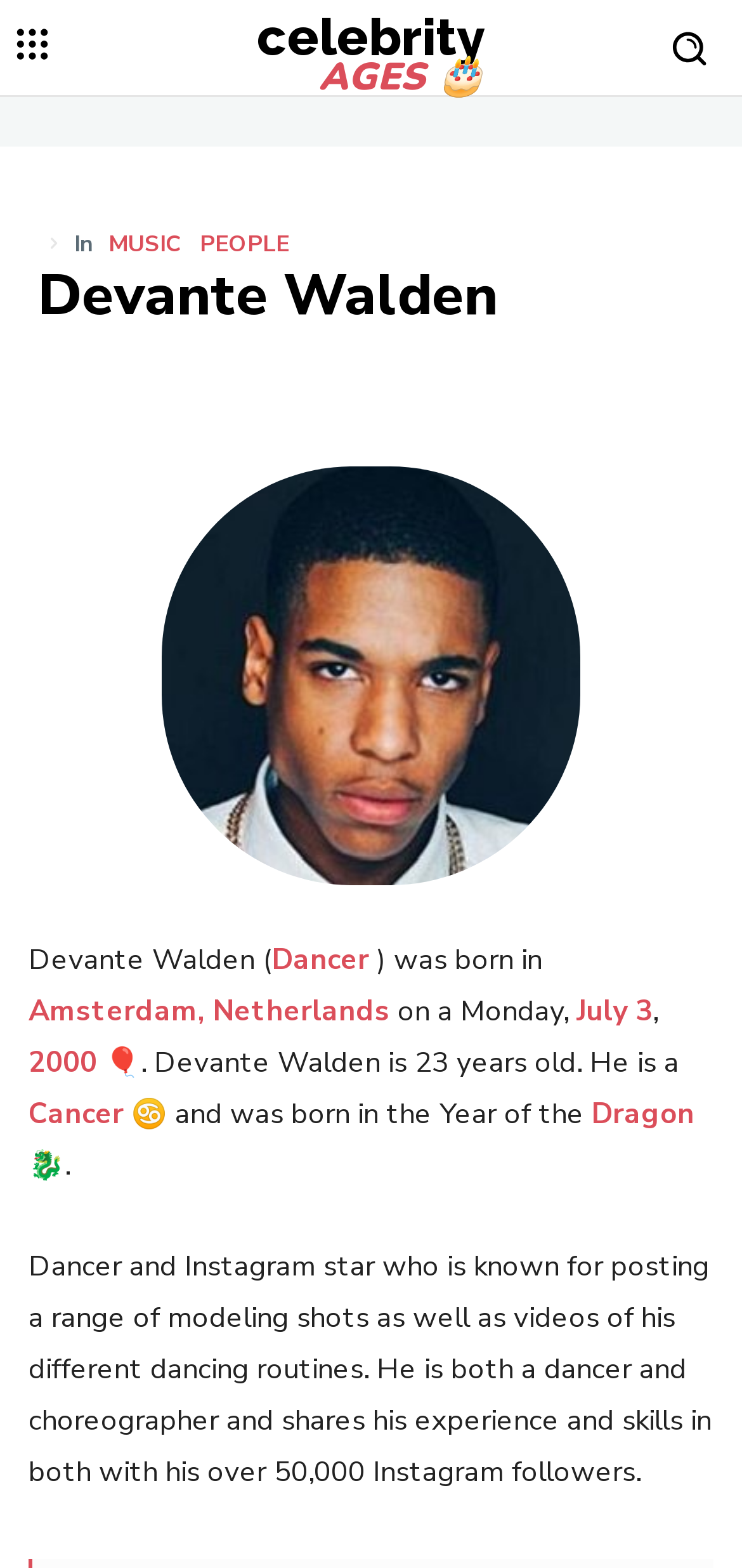Identify the bounding box for the UI element described as: "celebrityAGES 🎂". The coordinates should be four float numbers between 0 and 1, i.e., [left, top, right, bottom].

[0.346, 0.007, 0.654, 0.061]